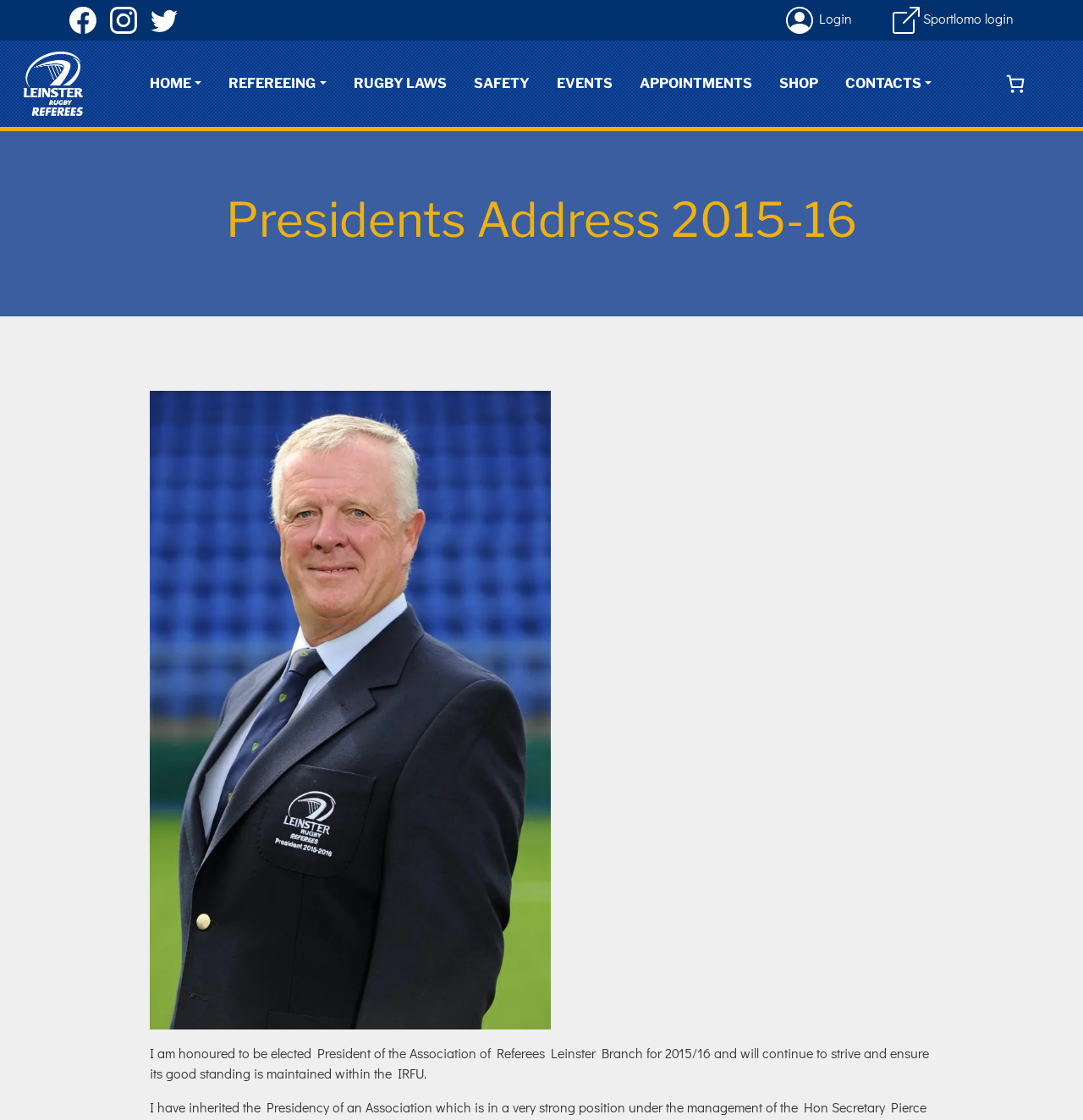Please identify the bounding box coordinates of the clickable area that will allow you to execute the instruction: "Read the article about adolescent behavior".

None